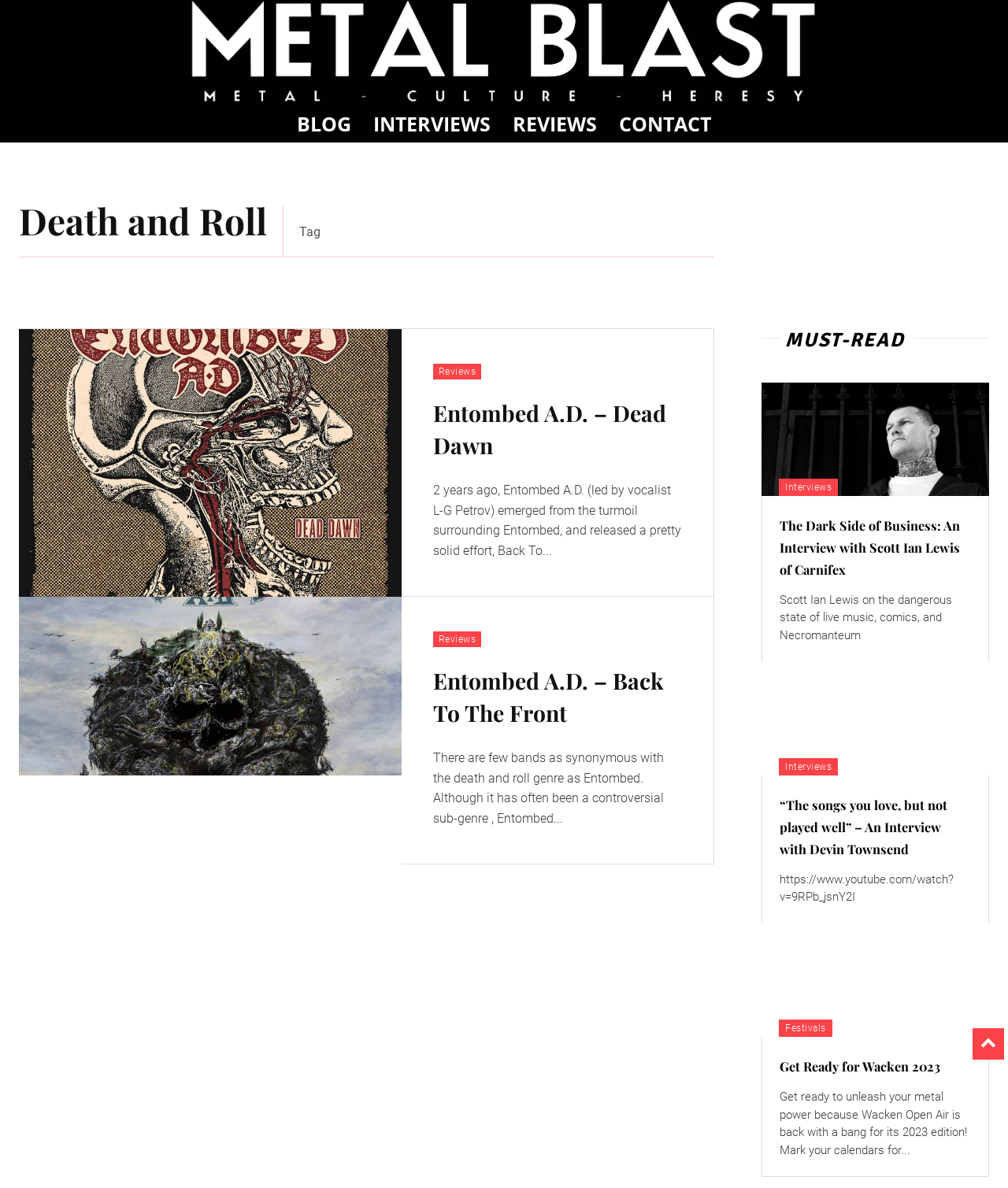Please mark the clickable region by giving the bounding box coordinates needed to complete this instruction: "Check out the interview with Scott Ian Lewis of Carnifex".

[0.756, 0.322, 0.981, 0.417]